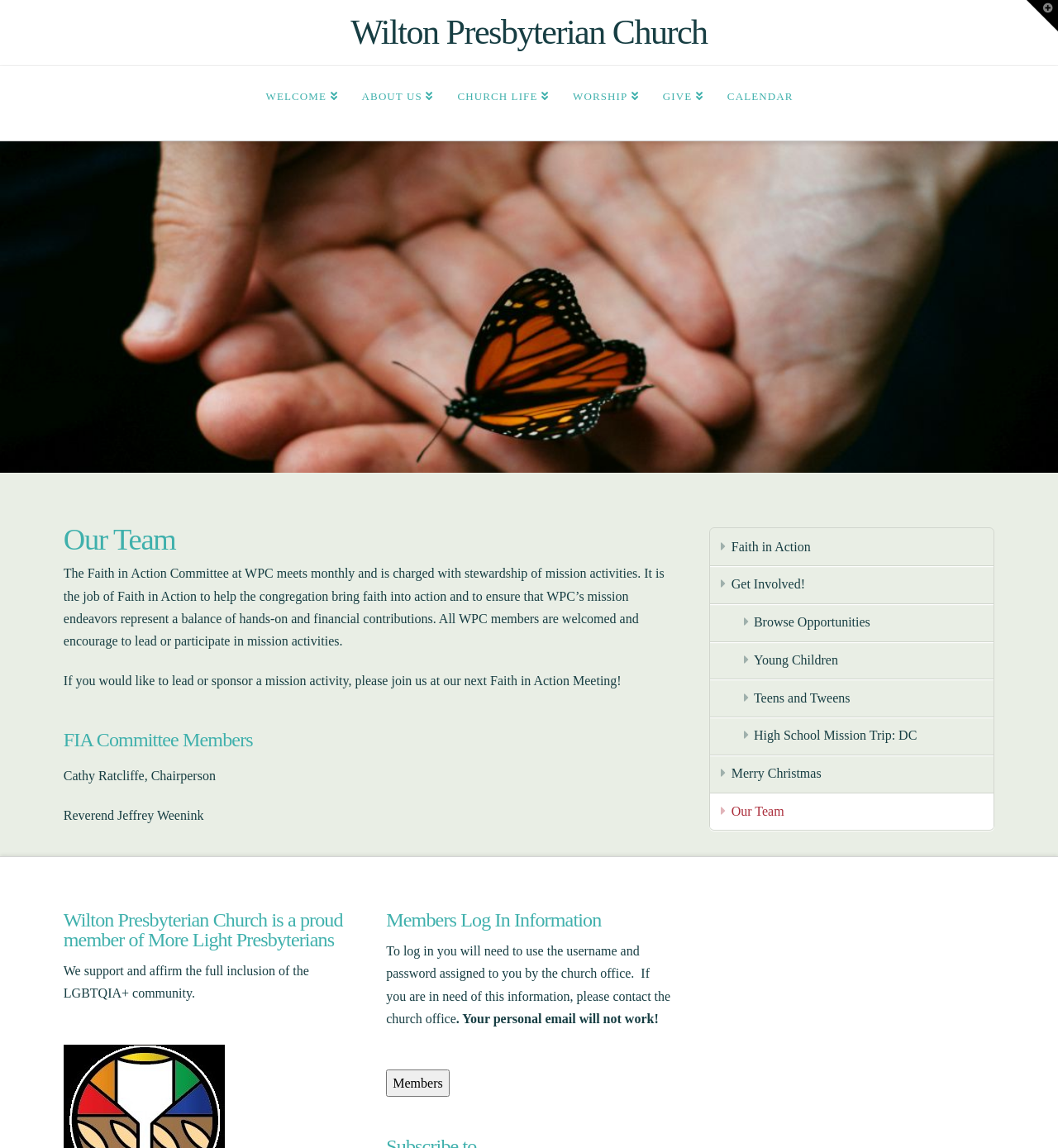Find the bounding box of the element with the following description: "High School Mission Trip: DC". The coordinates must be four float numbers between 0 and 1, formatted as [left, top, right, bottom].

[0.671, 0.625, 0.939, 0.658]